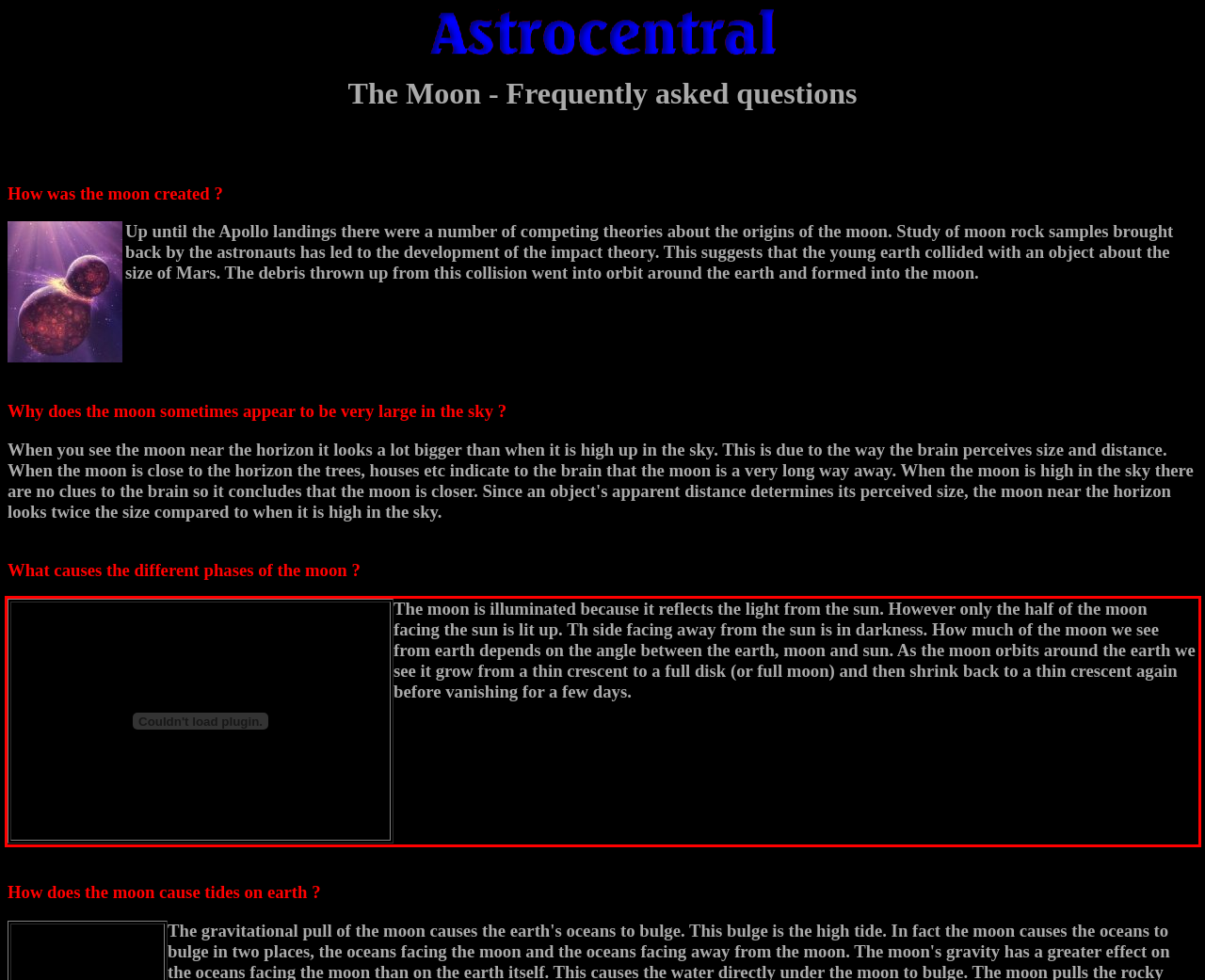Examine the webpage screenshot and use OCR to obtain the text inside the red bounding box.

The moon is illuminated because it reflects the light from the sun. However only the half of the moon facing the sun is lit up. Th side facing away from the sun is in darkness. How much of the moon we see from earth depends on the angle between the earth, moon and sun. As the moon orbits around the earth we see it grow from a thin crescent to a full disk (or full moon) and then shrink back to a thin crescent again before vanishing for a few days.